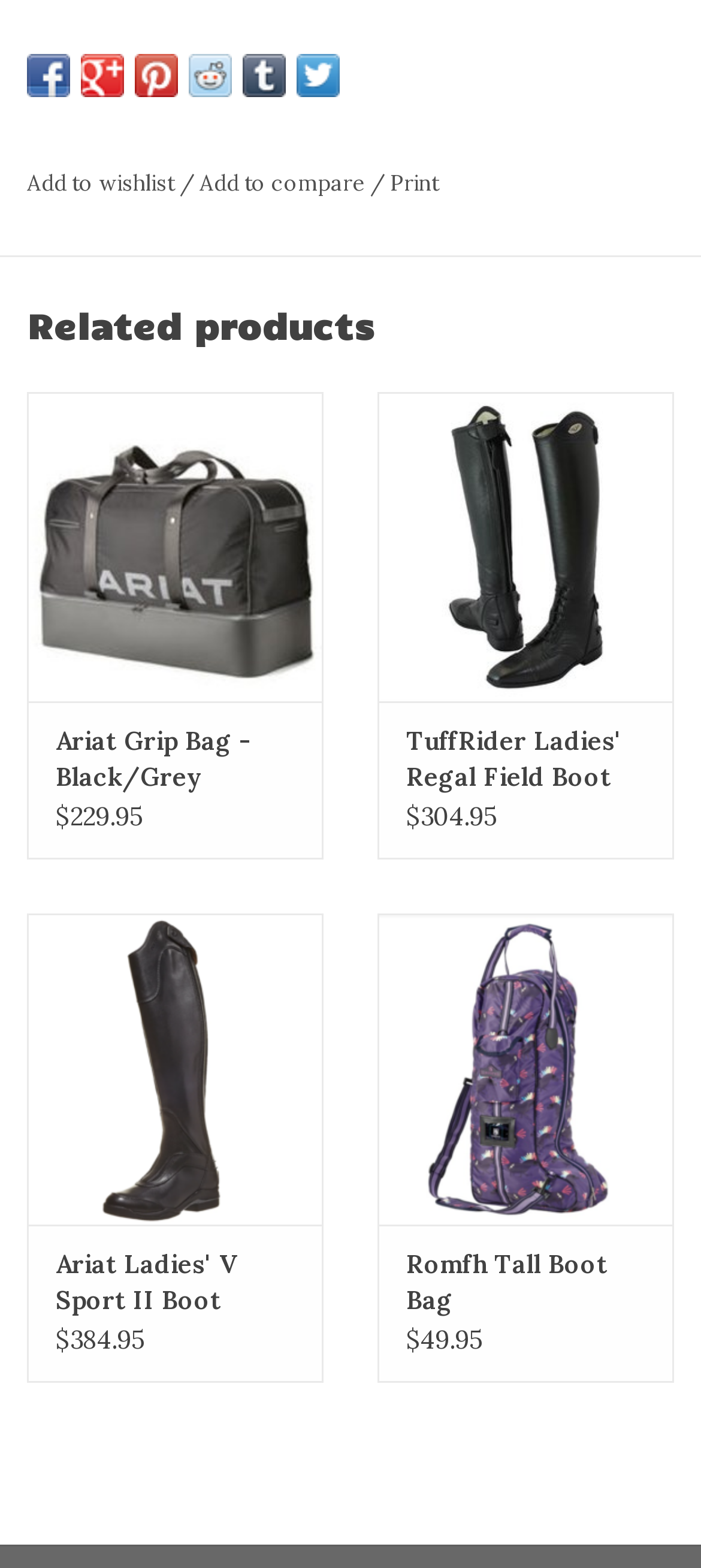Identify the bounding box coordinates for the UI element mentioned here: "title="Pin It"". Provide the coordinates as four float values between 0 and 1, i.e., [left, top, right, bottom].

[0.192, 0.034, 0.254, 0.062]